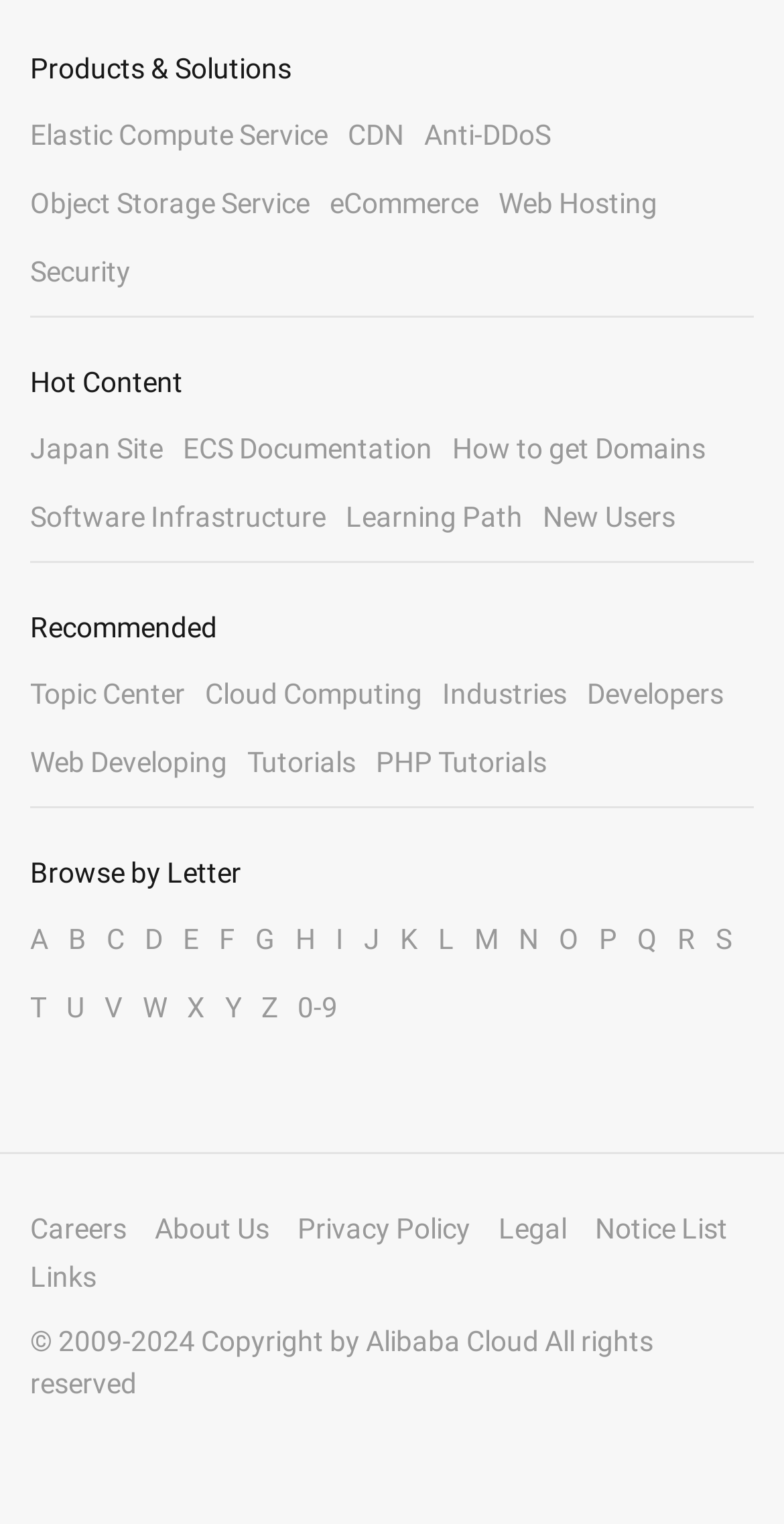Find the bounding box of the element with the following description: "I". The coordinates must be four float numbers between 0 and 1, formatted as [left, top, right, bottom].

[0.428, 0.606, 0.438, 0.627]